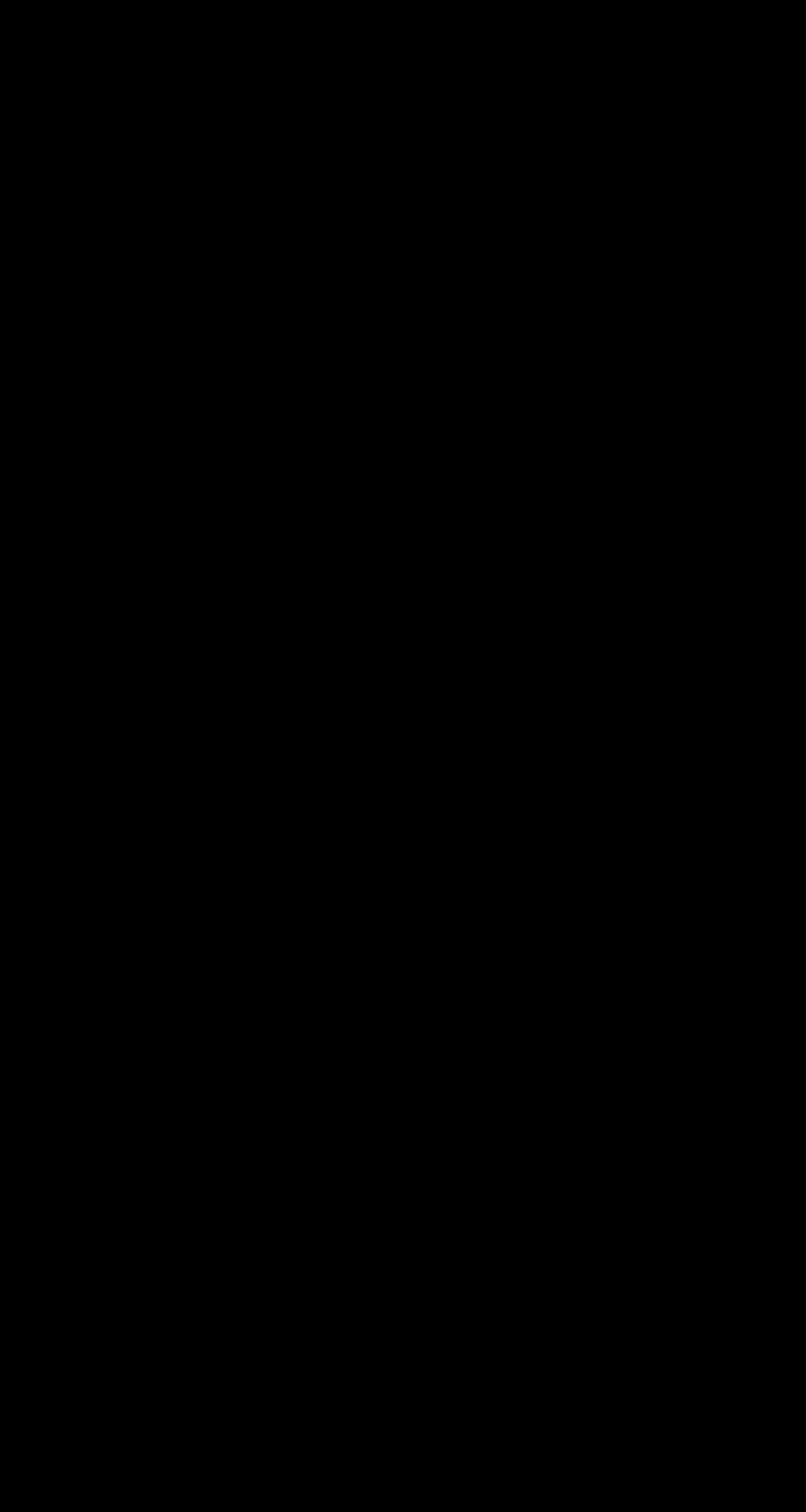Give a concise answer of one word or phrase to the question: 
How many social media links are there?

3